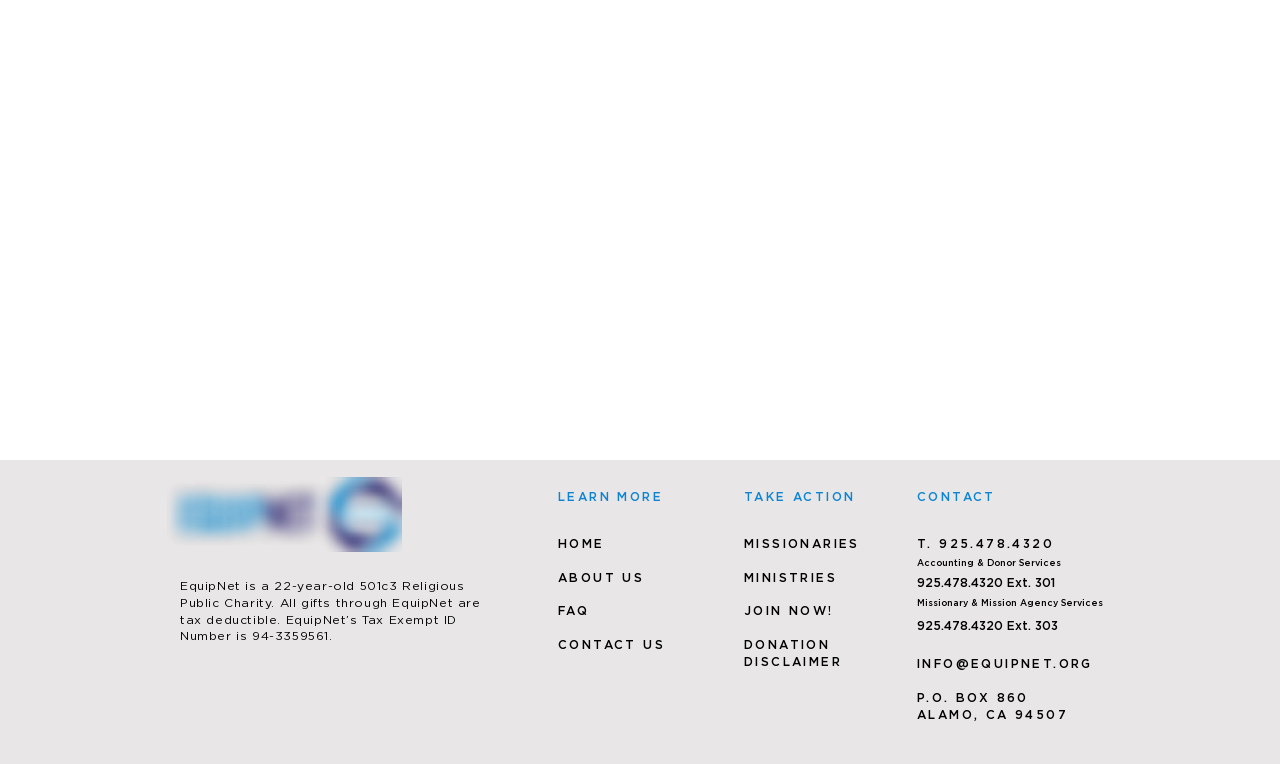Can you specify the bounding box coordinates of the area that needs to be clicked to fulfill the following instruction: "download 'free truck mockup (psd)'"?

None